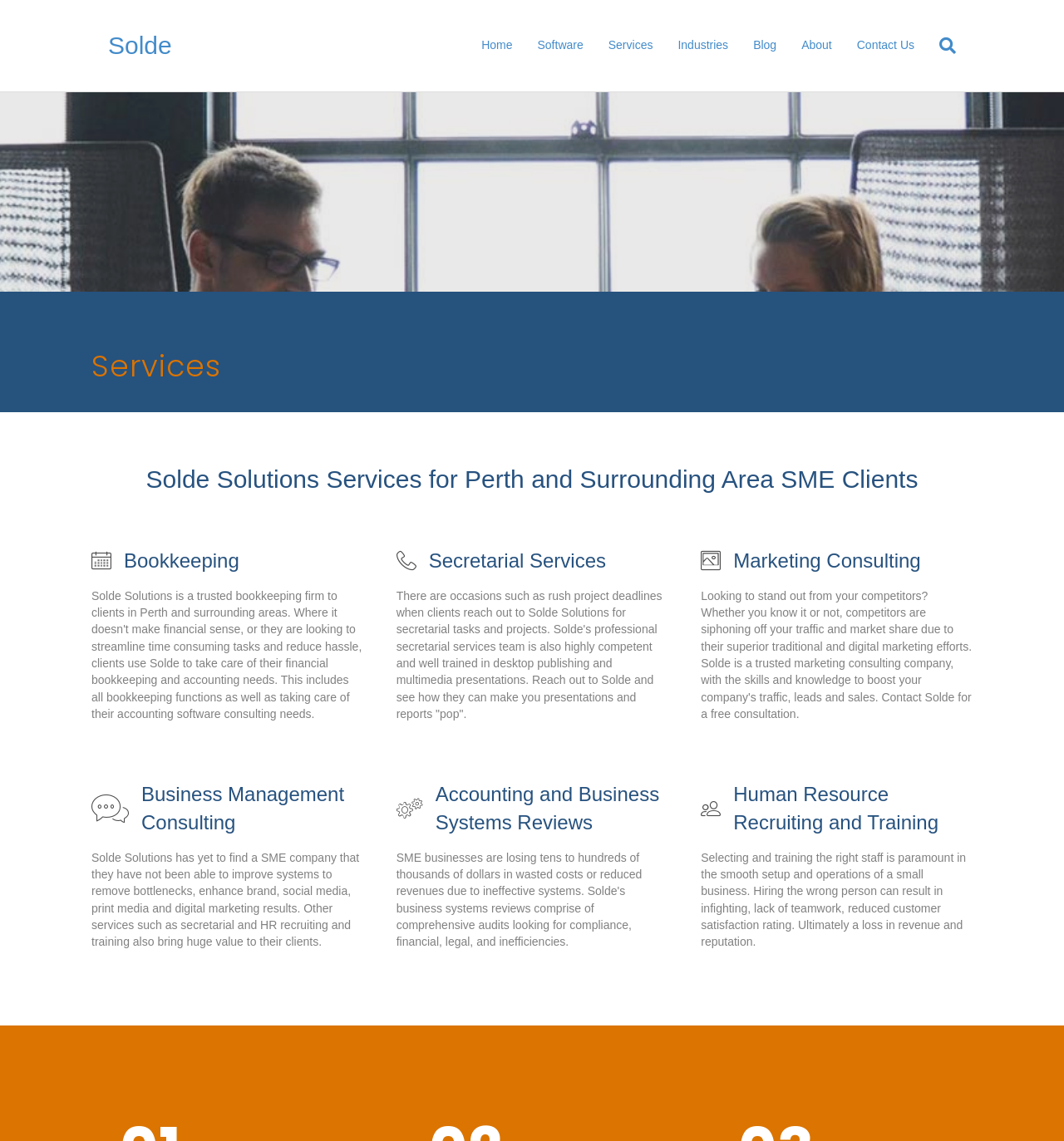Specify the bounding box coordinates of the area to click in order to follow the given instruction: "Go to the 'Home' page."

[0.441, 0.022, 0.493, 0.058]